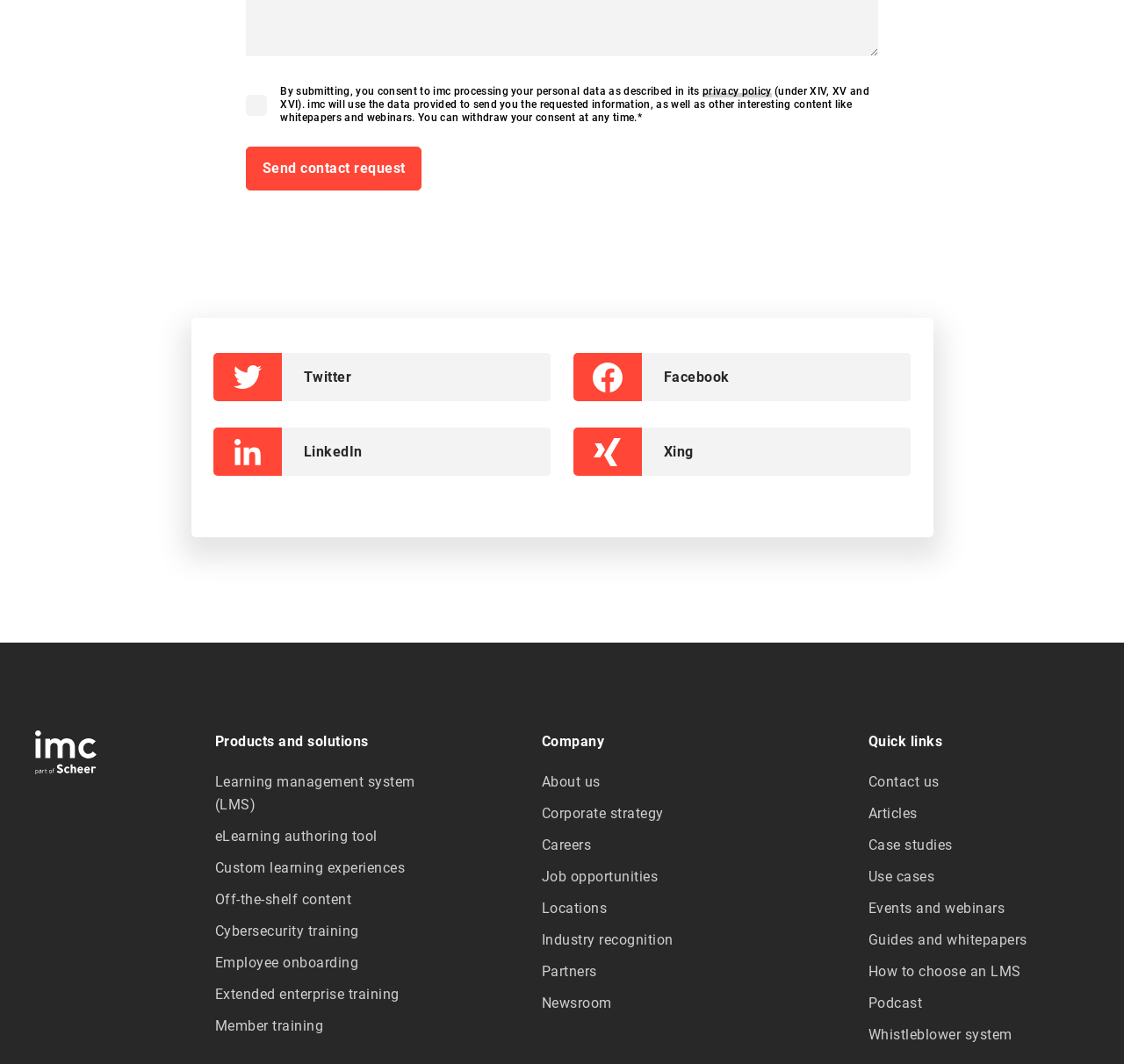What is the purpose of the checkbox?
Based on the screenshot, provide a one-word or short-phrase response.

Consent to processing personal data